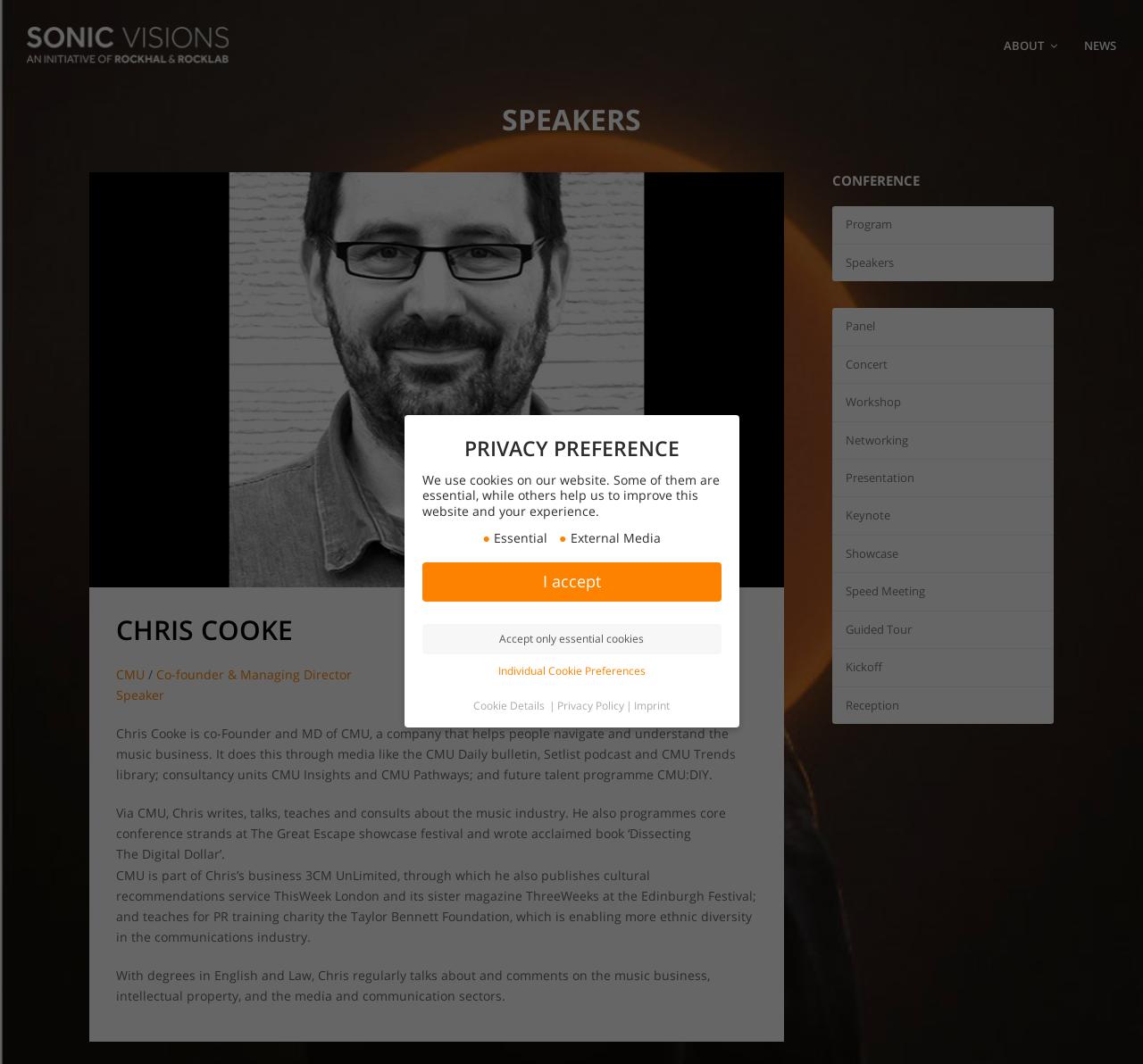What is Chris Cooke's profession?
Answer with a single word or phrase by referring to the visual content.

Co-founder & Managing Director